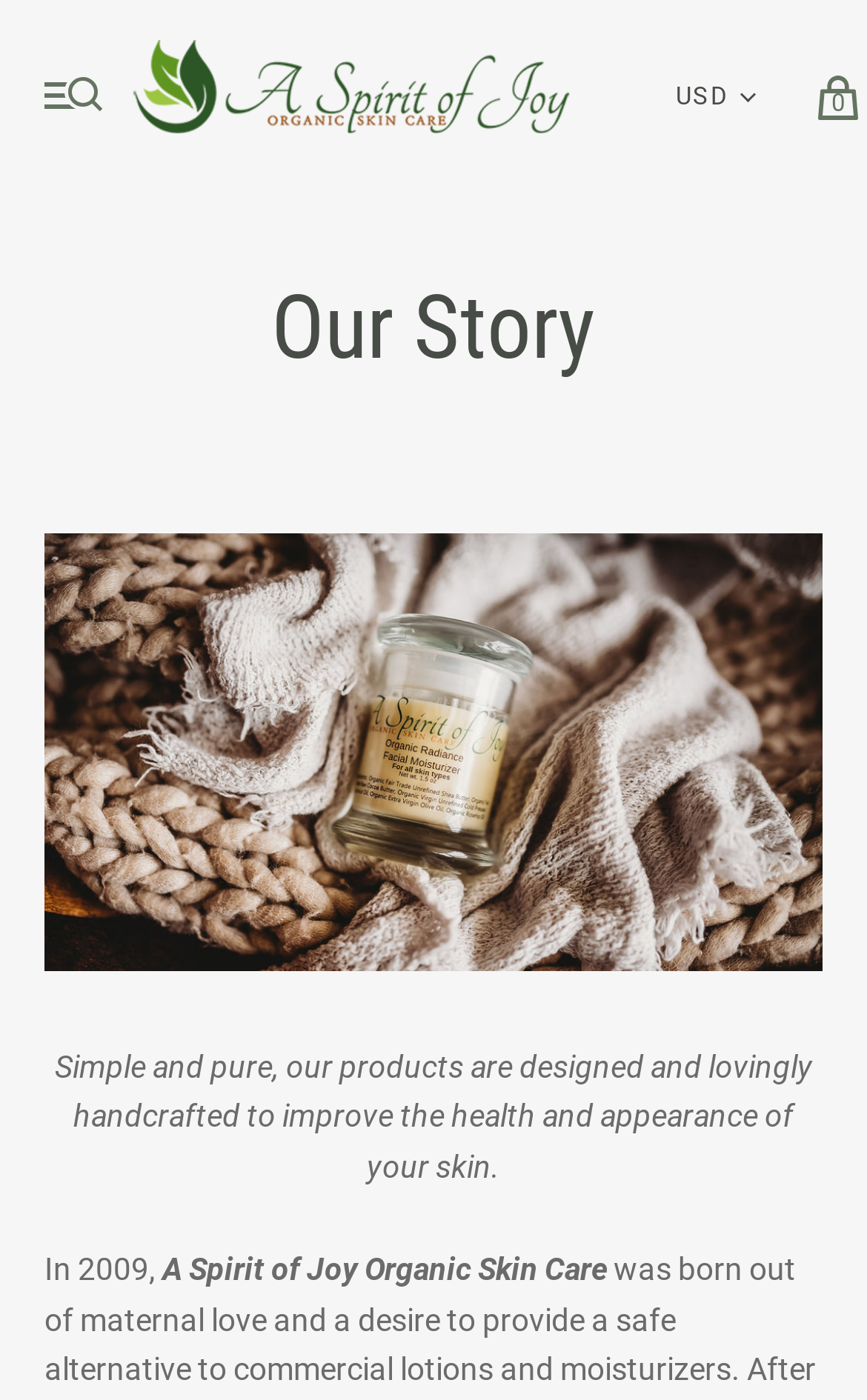What is the text above the 'View cart' link?
Using the image, provide a concise answer in one word or a short phrase.

Our Story